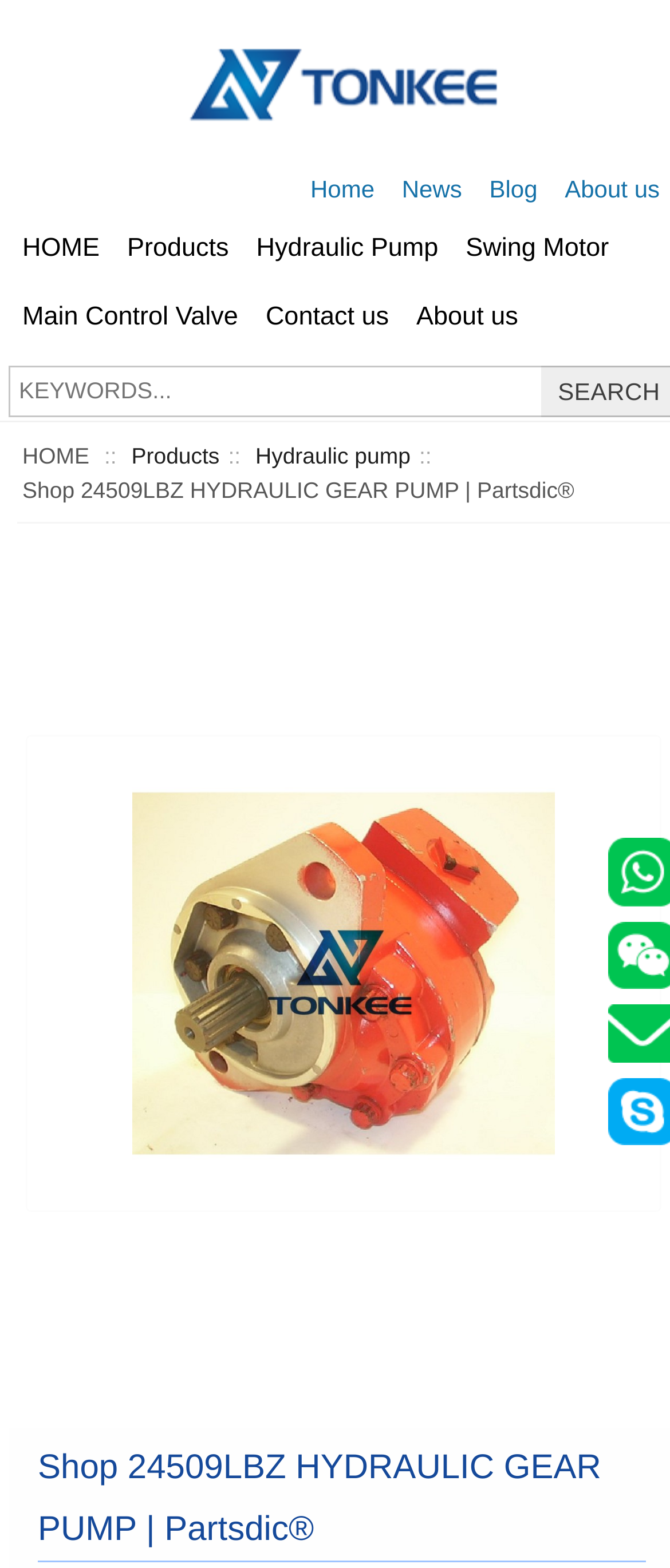Give a detailed account of the webpage, highlighting key information.

This webpage is about a specific product, the 24509LBZ hydraulic gear pump, sold by Partsdic. At the top left, there is a link to the website's homepage, "kayabaparts.com", accompanied by a small image of the website's logo. To the right of this, there are links to other sections of the website, including "News", "Blog", and "About us".

Below this top navigation bar, there is a second navigation bar with links to "HOME", "Products", "Hydraulic Pump", "Swing Motor", and "Main Control Valve". On the right side of this bar, there are links to "Contact us" and "About us".

In the main content area, there is a large image of the 24509LBZ hydraulic gear pump, taking up most of the width. Above this image, there is a link to the product page, "Shop 24509LBZ HYDRAULIC GEAR PUMP | Partsdic®". Below the image, there is a heading with the same text, "Shop 24509LBZ HYDRAULIC GEAR PUMP | Partsdic®".

On the top right, there is a search function, with a textbox labeled "KEYWORDS..." and a static text "SEARCH" to its right.